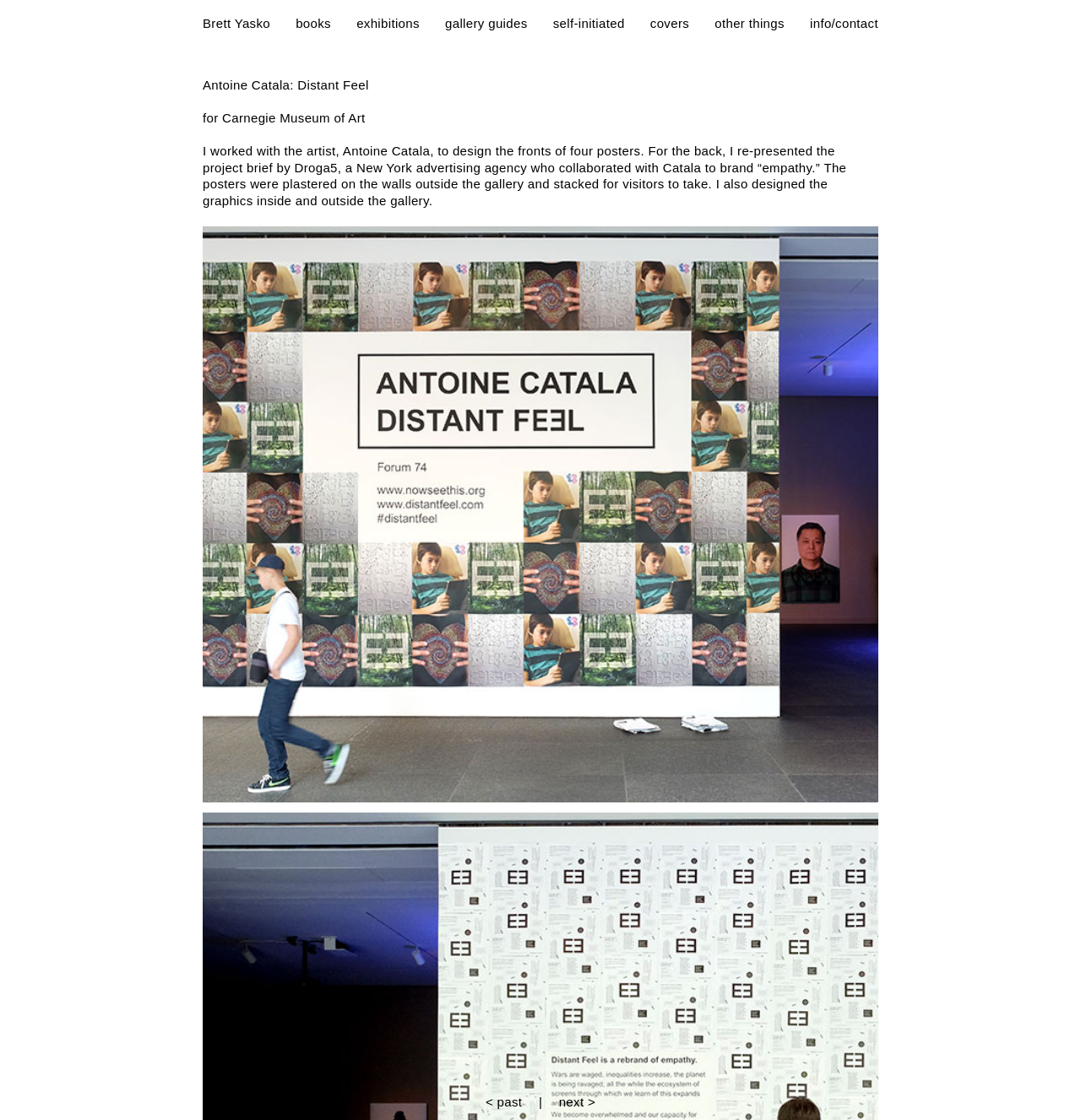Please provide a comprehensive answer to the question below using the information from the image: What is the purpose of the posters designed by Brett Yasko?

According to the StaticText element 'I worked with the artist, Antoine Catala, to design the fronts of four posters. For the back, I re-presented the project brief by Droga5, a New York advertising agency who collaborated with Catala to brand “empathy.” The posters were plastered on the walls outside the gallery and stacked for visitors to take.', the posters were designed to be displayed outside the gallery.